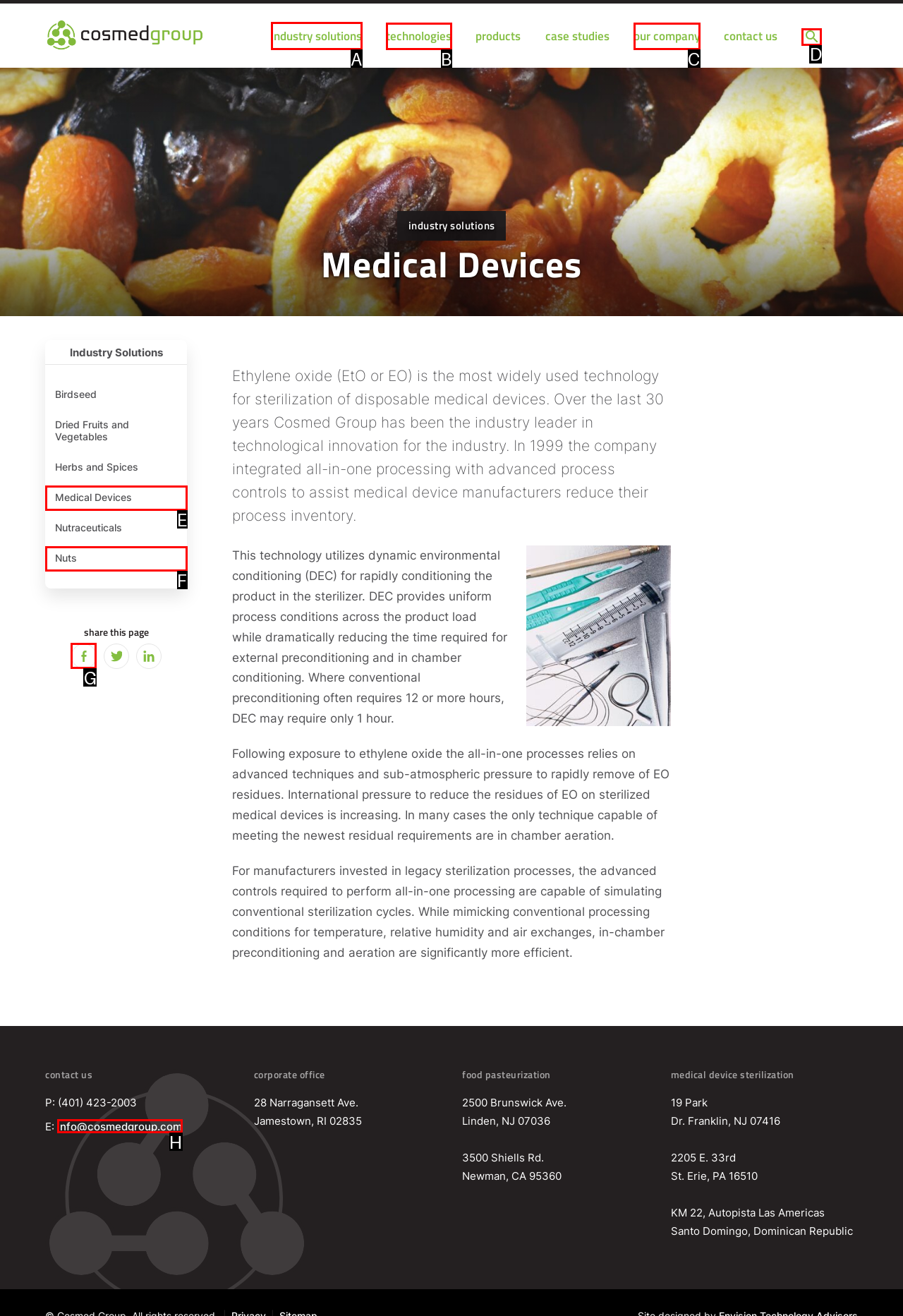Determine the right option to click to perform this task: Go to Industry Solutions
Answer with the correct letter from the given choices directly.

A